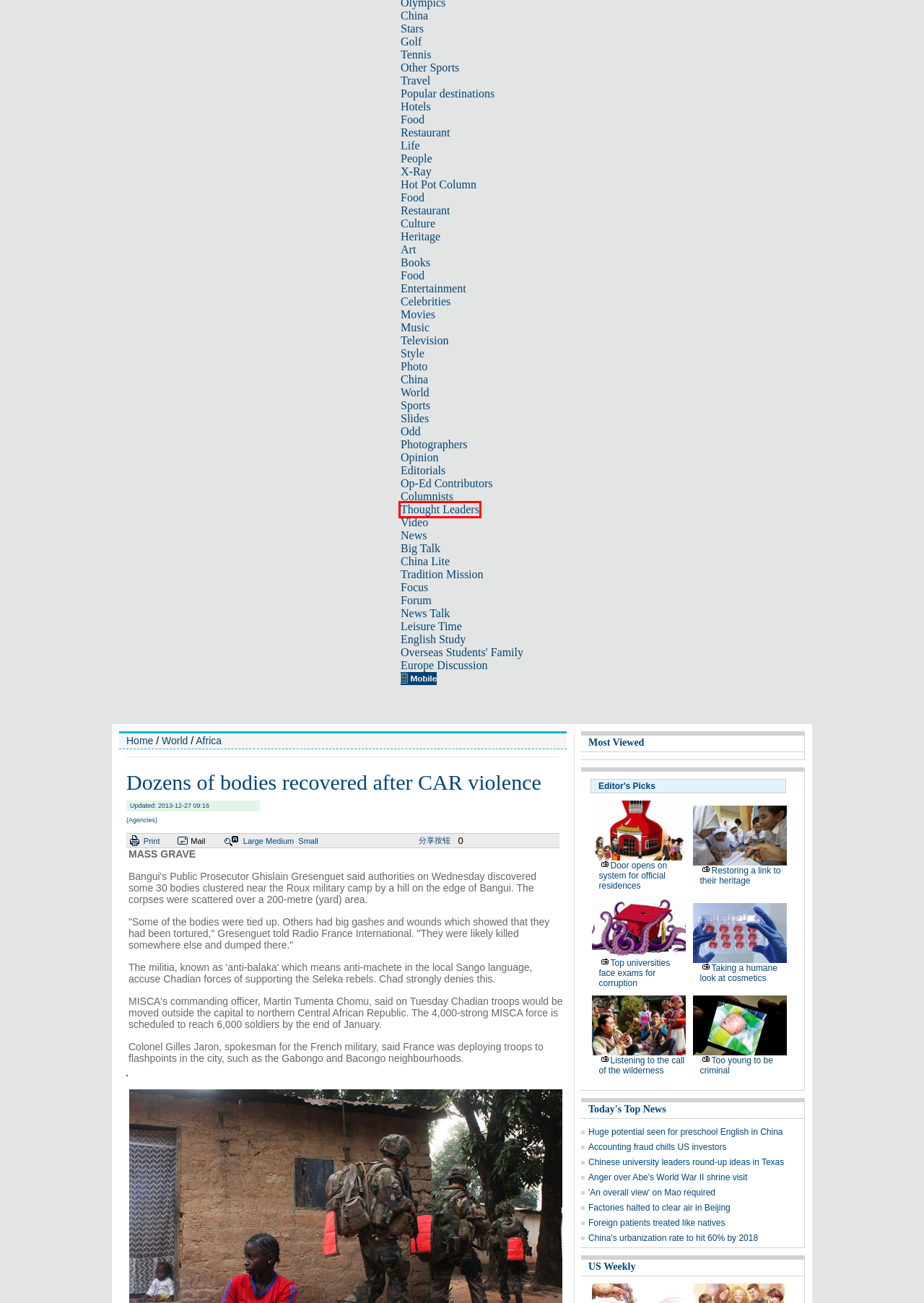A screenshot of a webpage is provided, featuring a red bounding box around a specific UI element. Identify the webpage description that most accurately reflects the new webpage after interacting with the selected element. Here are the candidates:
A. Tennis - USA - Chinadaily.com.cn
B. Hot Pot Column - USA - Chinadaily.com.cn
C. Television
 - Chinadaily US Edition
D. Heritage - USA - Chinadaily.com.cn
E. Thought Leaders
 - Chinadaily US Edition
F. Golf - USA - Chinadaily.com.cn
G. Hotels - USA - Chinadaily.com.cn
H. Photos - USA - Chinadaily.com.cn

E